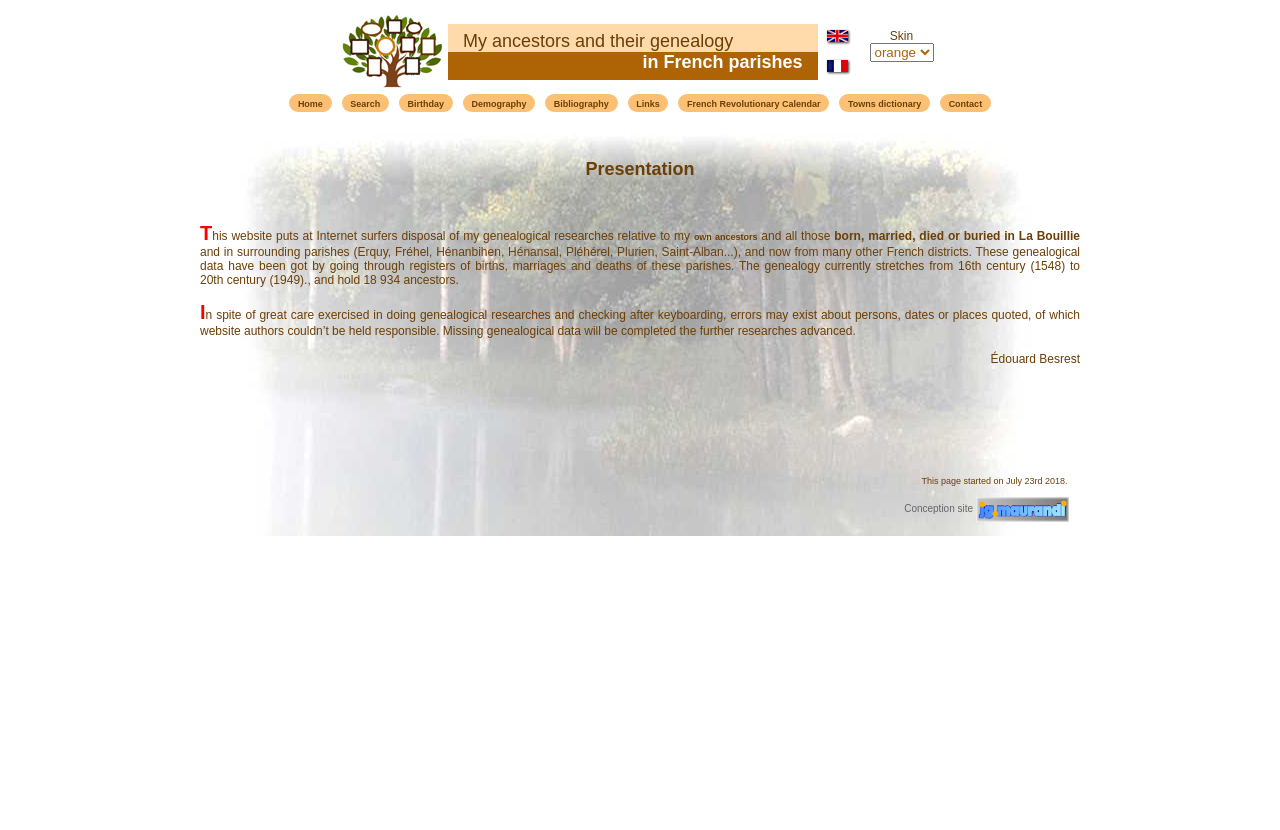What is the main topic of this website?
From the image, respond using a single word or phrase.

Genealogy